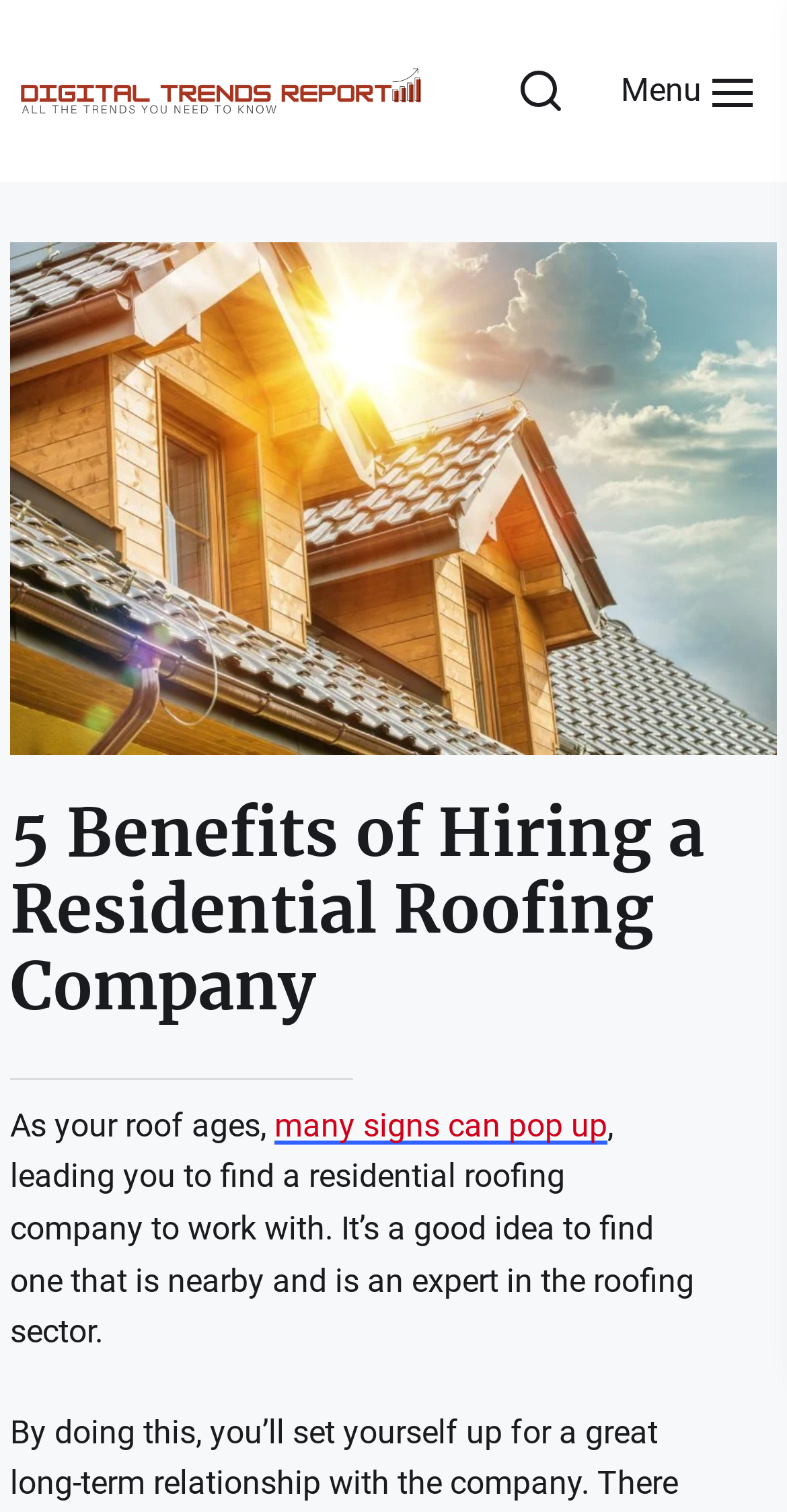What is the expertise of the recommended roofing company?
We need a detailed and meticulous answer to the question.

The webpage recommends finding a residential roofing company that is an expert in the roofing sector, indicating that specialized knowledge and experience are important qualities to look for in a company.